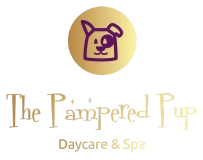Elaborate on the image by describing it in detail.

The image showcases the logo for "The Pampered Pup," a daycare and spa dedicated to providing exceptional care for dogs. The logo features a friendly and playful dog illustration, complemented by a gold circular design that exudes luxury and warmth. Below the dog, the business name "The Pampered Pup" is elegantly written in a whimsical font, further emphasizing its specialization in pampering pets. This establishment offers various services, including grooming and daycare, ensuring every dog is treated with the utmost care and attention. The overall design reflects the brand's commitment to making dogs feel cherished and well-cared for.